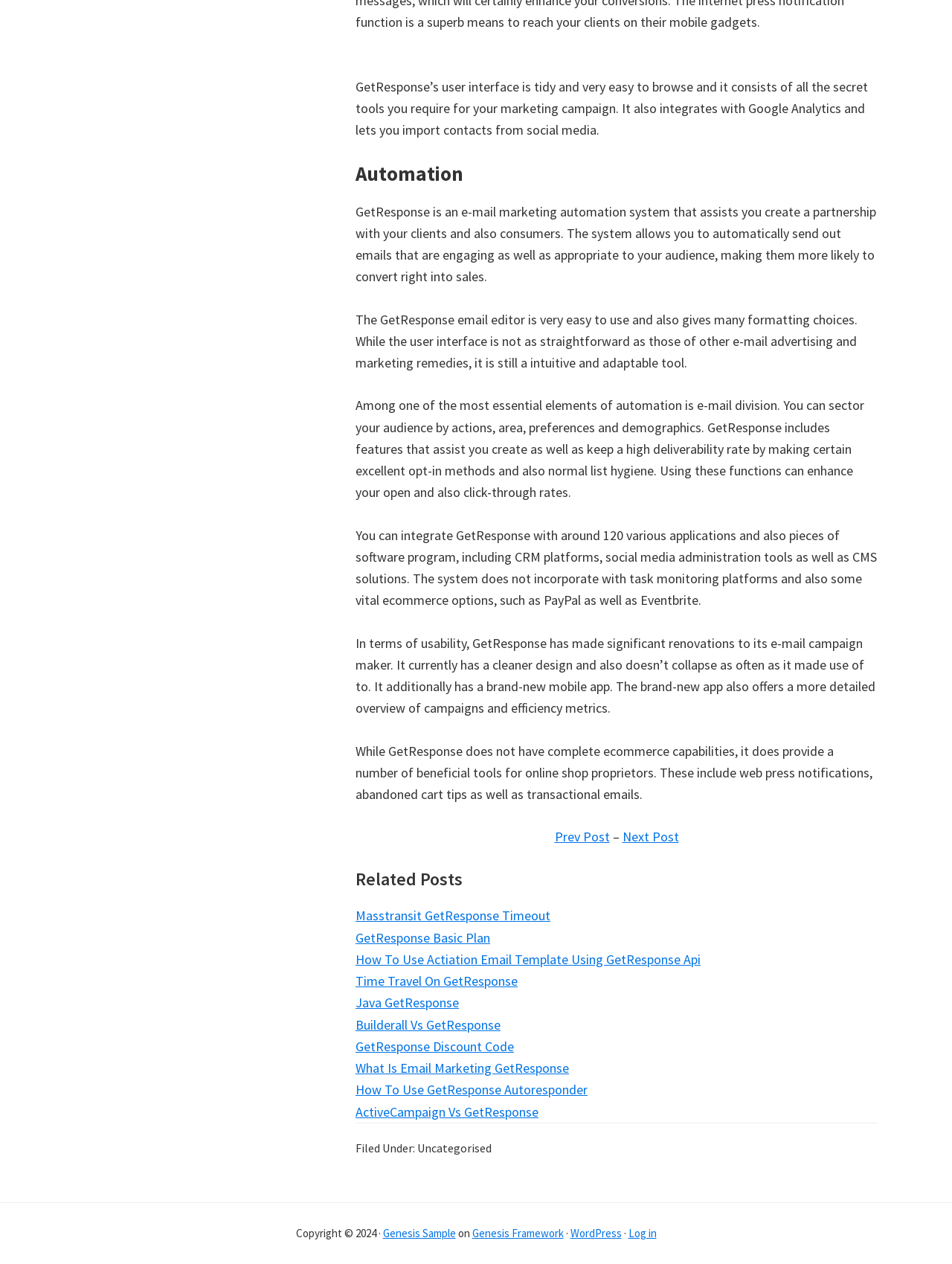Please locate the bounding box coordinates of the element that should be clicked to achieve the given instruction: "Click on 'Next Post'".

[0.654, 0.655, 0.713, 0.669]